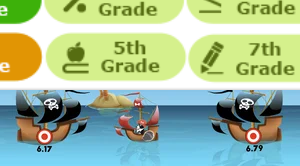What is the purpose of the target symbols on the pirate ships?
Refer to the image and provide a one-word or short phrase answer.

Decimal numbers